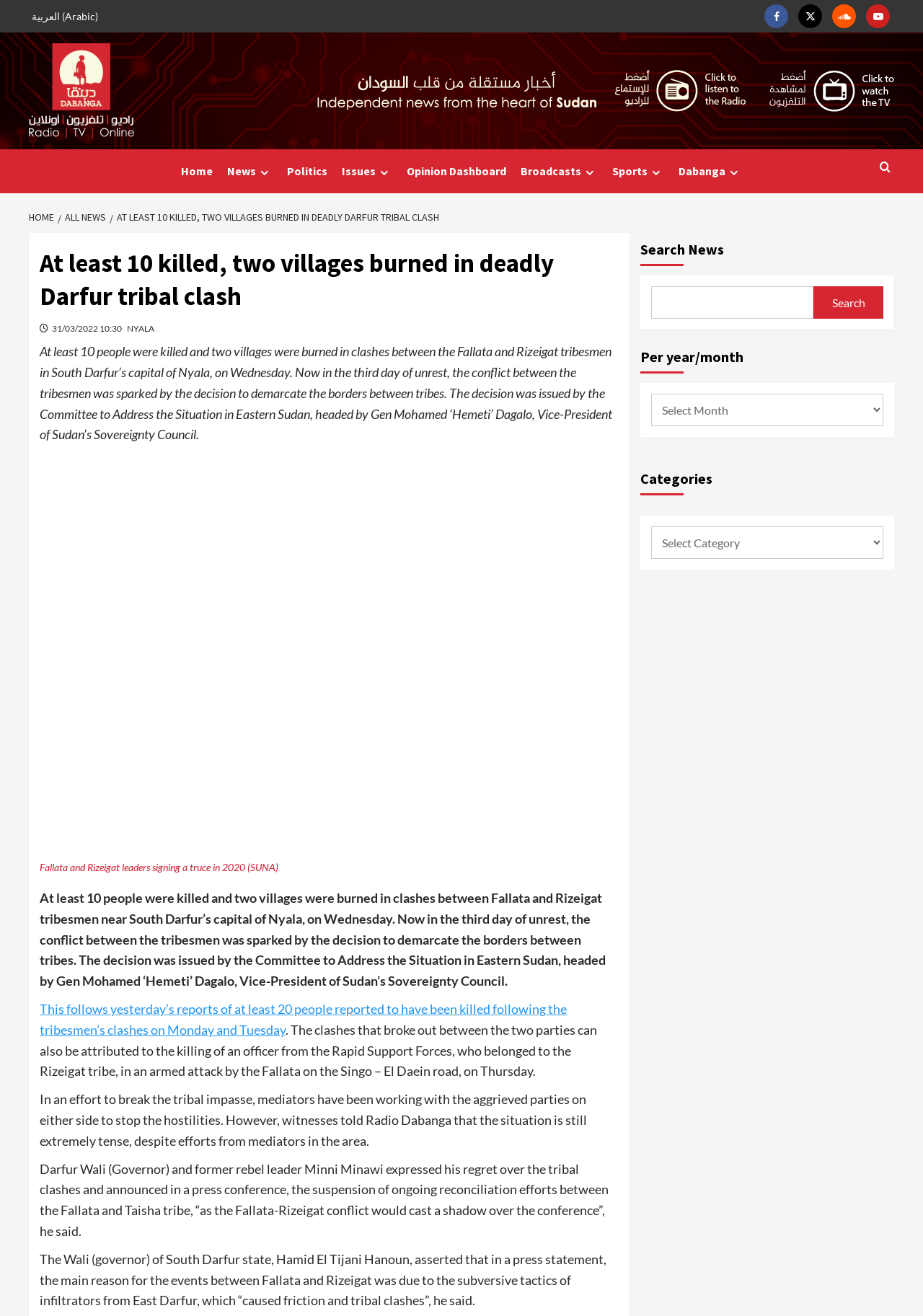Examine the image and give a thorough answer to the following question:
What is the category of the news article?

I looked at the navigation menu and found that the news article is categorized under 'Politics'.